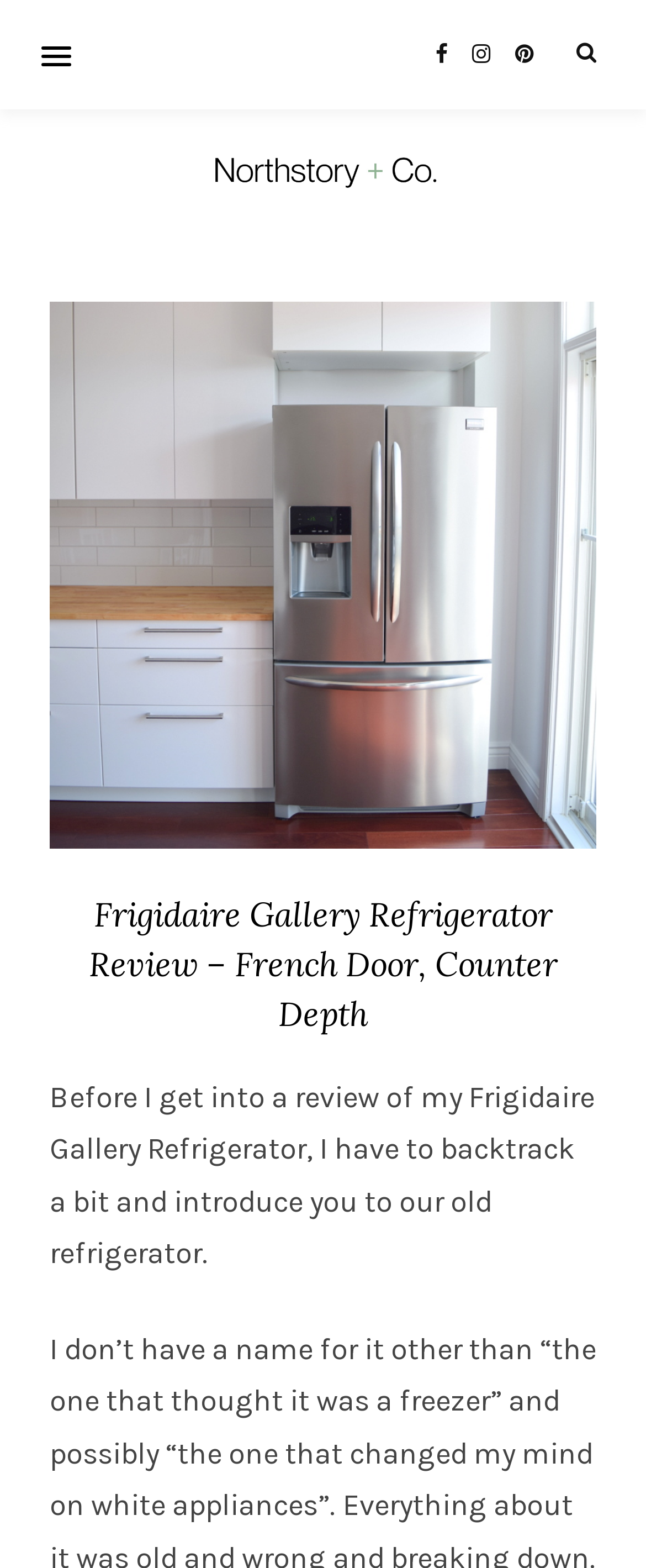Please determine the bounding box coordinates, formatted as (top-left x, top-left y, bottom-right x, bottom-right y), with all values as floating point numbers between 0 and 1. Identify the bounding box of the region described as: Show Menu

[0.013, 0.027, 0.136, 0.045]